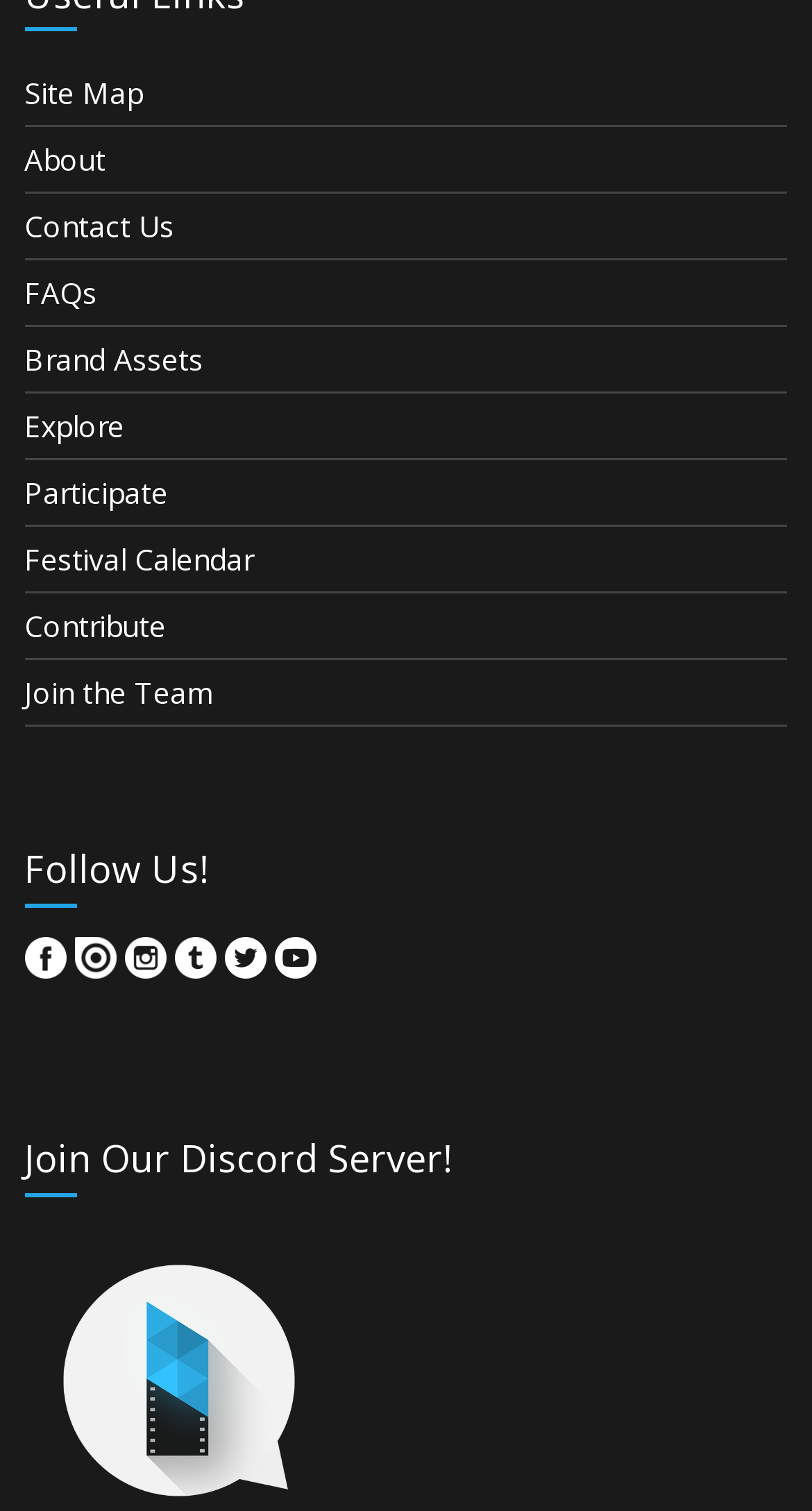Use a single word or phrase to answer the question:
What is the first link in the top navigation menu?

Site Map